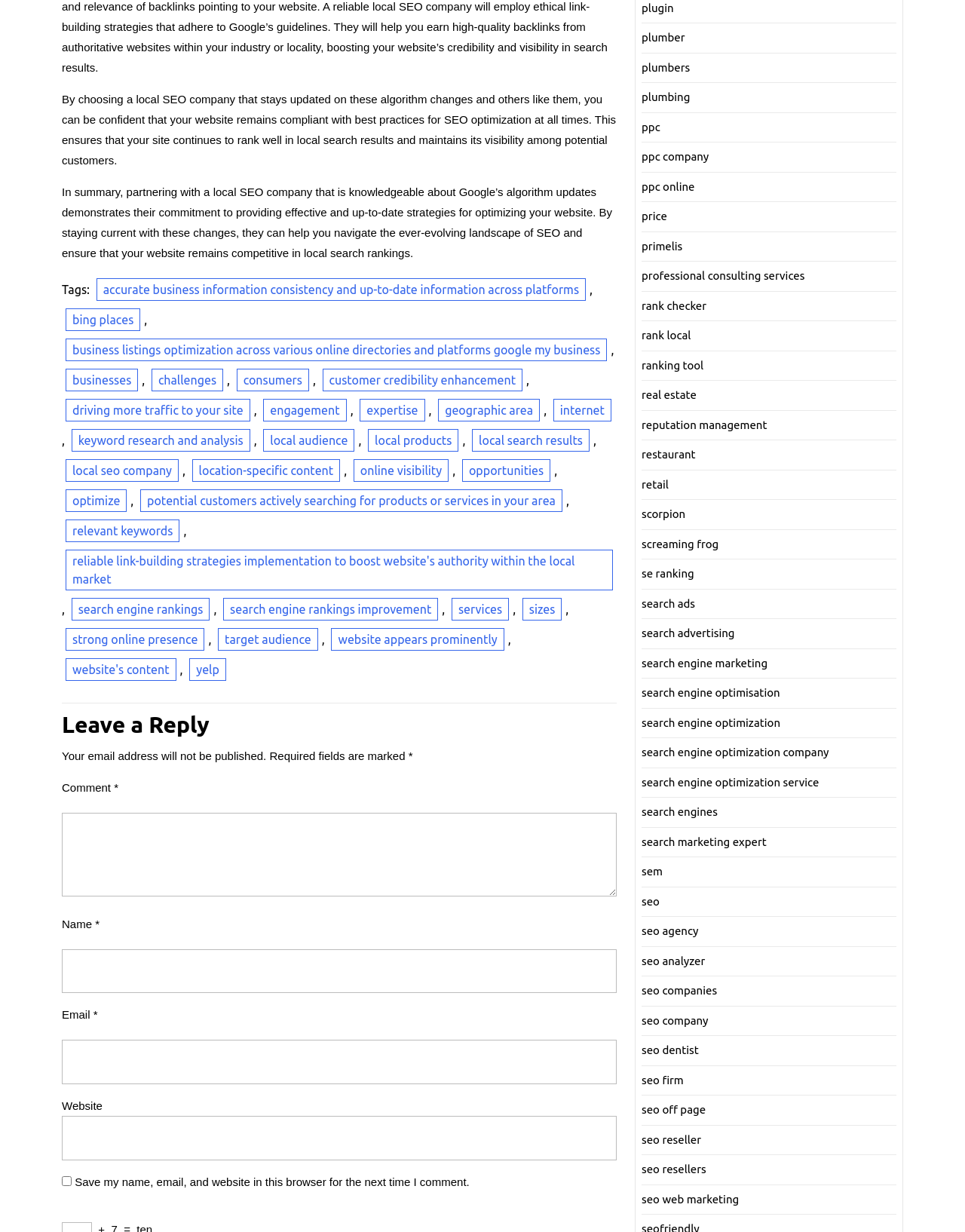Please find the bounding box for the UI element described by: "search engine rankings improvement".

[0.231, 0.485, 0.454, 0.504]